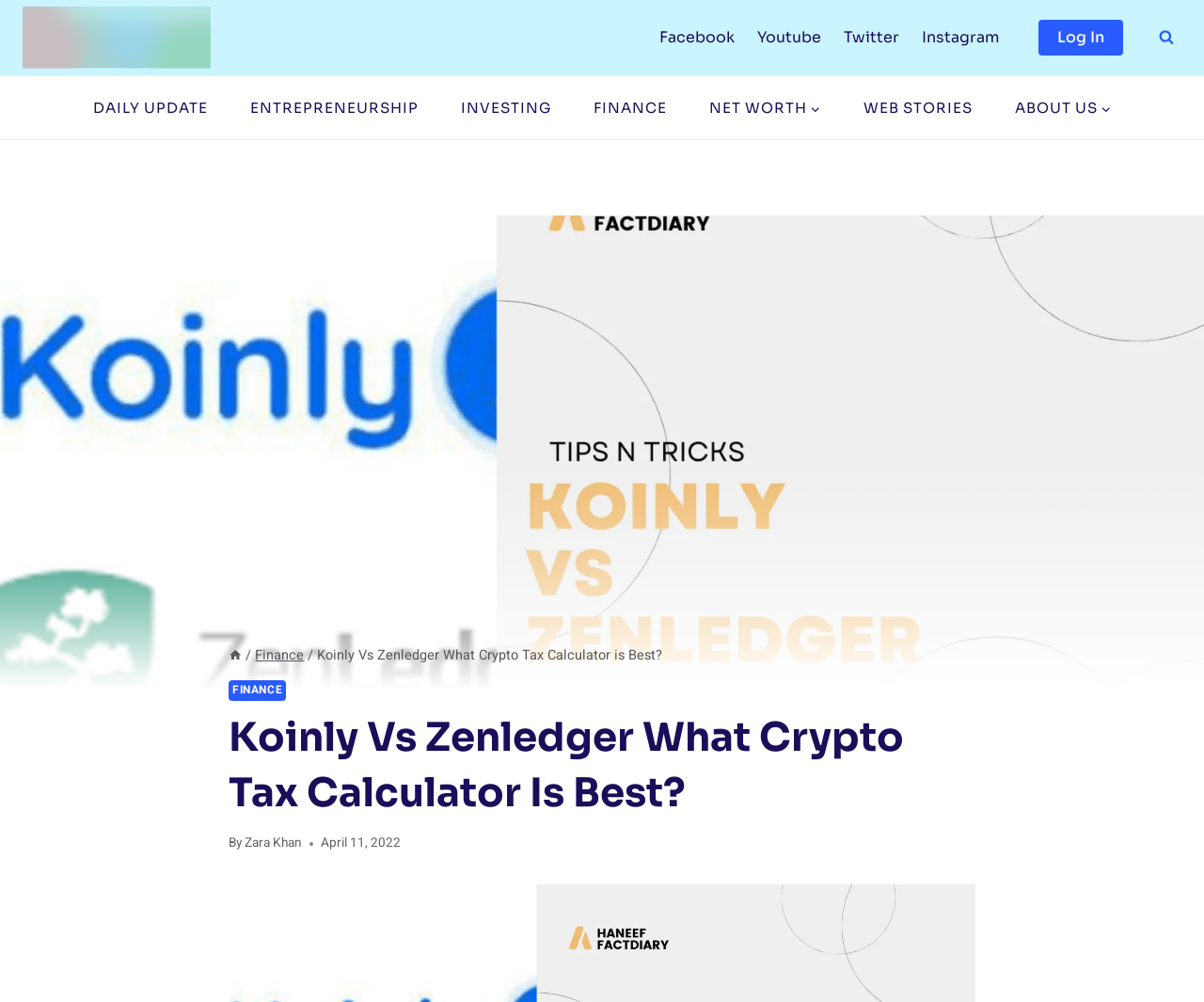Please identify the bounding box coordinates of the clickable region that I should interact with to perform the following instruction: "Click the Facebook link". The coordinates should be expressed as four float numbers between 0 and 1, i.e., [left, top, right, bottom].

[0.538, 0.017, 0.62, 0.059]